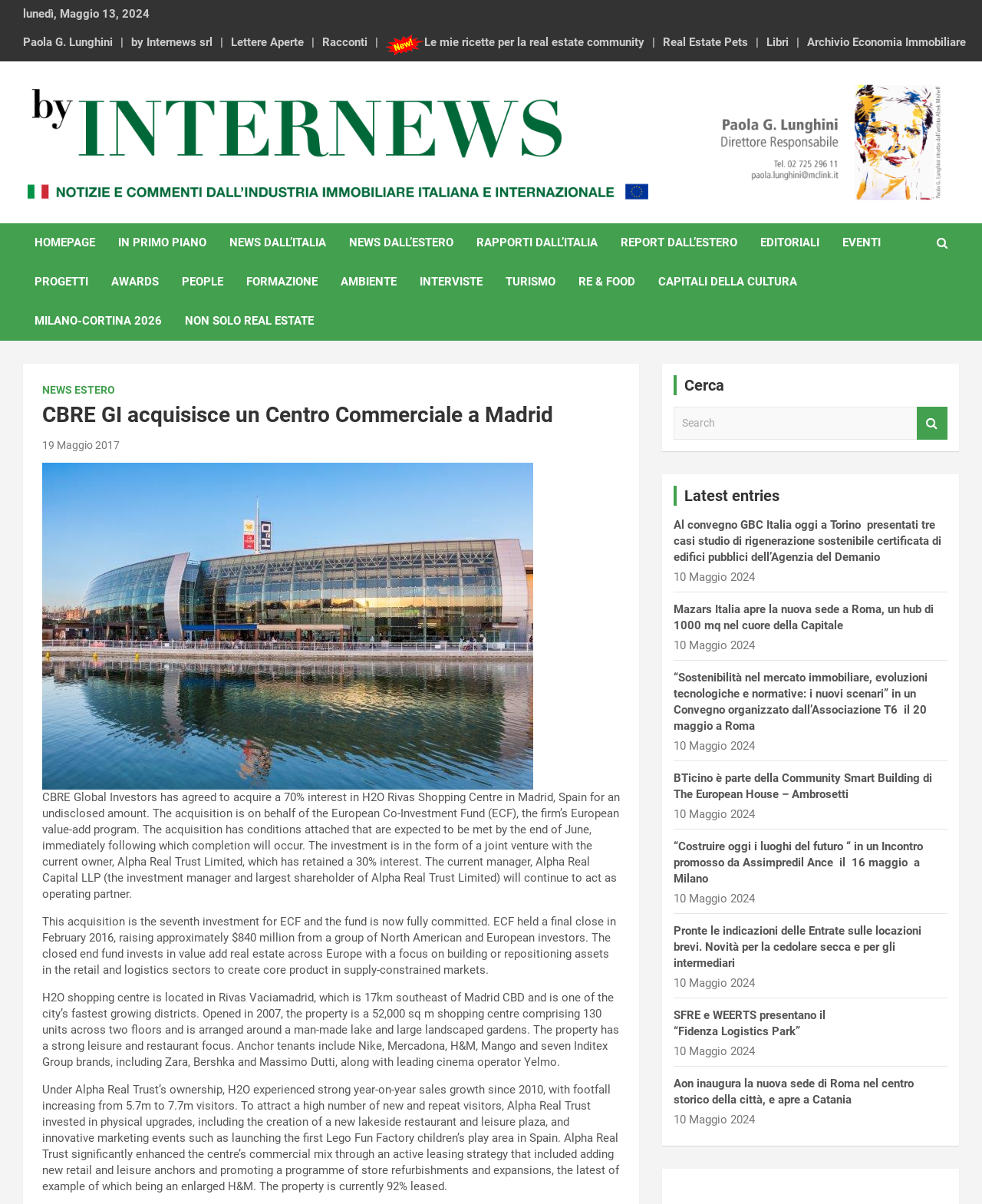Determine the bounding box coordinates for the clickable element required to fulfill the instruction: "View the article 'CBRE GI acquisisce un Centro Commerciale a Madrid'". Provide the coordinates as four float numbers between 0 and 1, i.e., [left, top, right, bottom].

[0.043, 0.333, 0.632, 0.357]